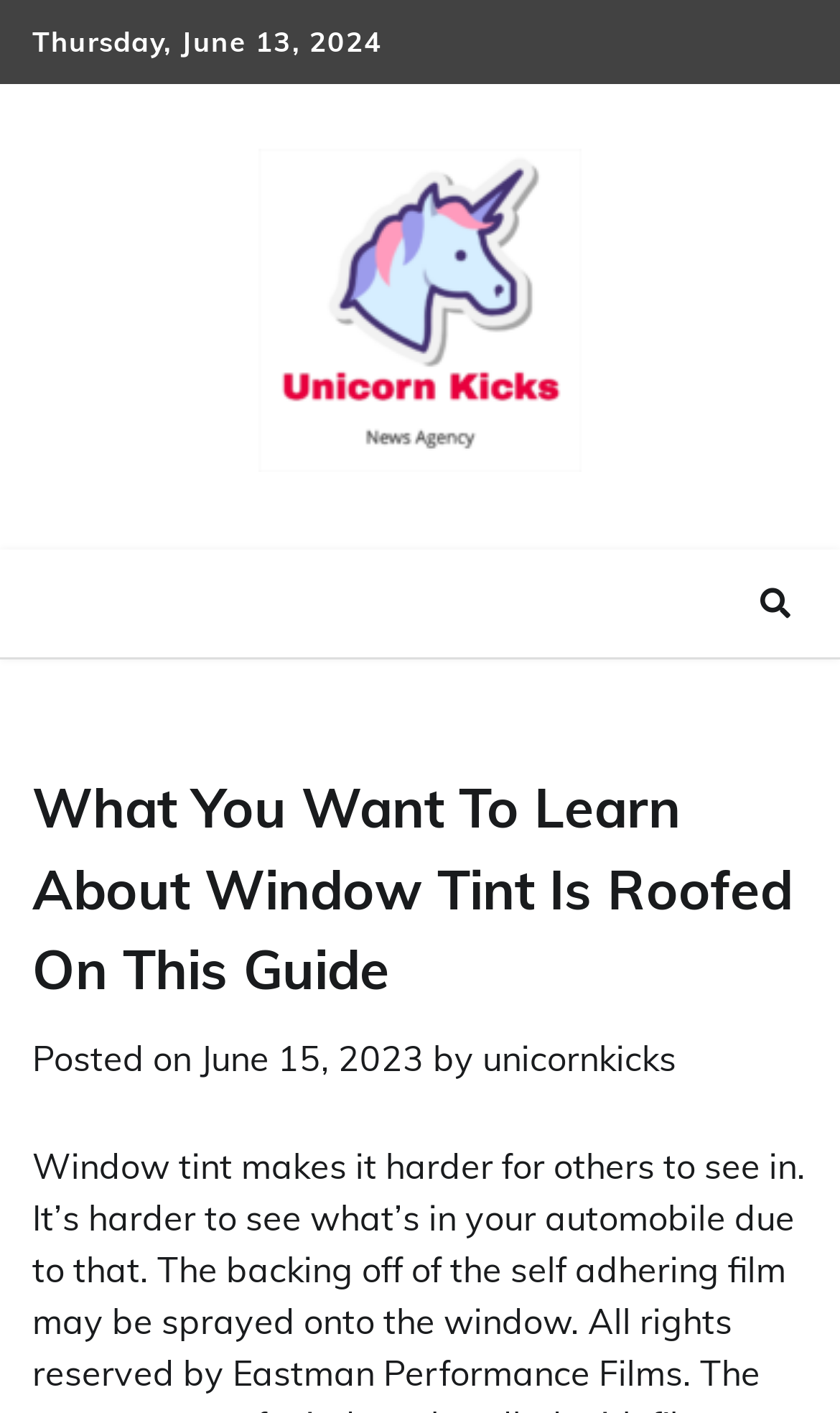What is the name of the website?
From the details in the image, provide a complete and detailed answer to the question.

I found the name of the website by looking at the link with the text 'Unicorn Kicks' which is also accompanied by an image with the same name.